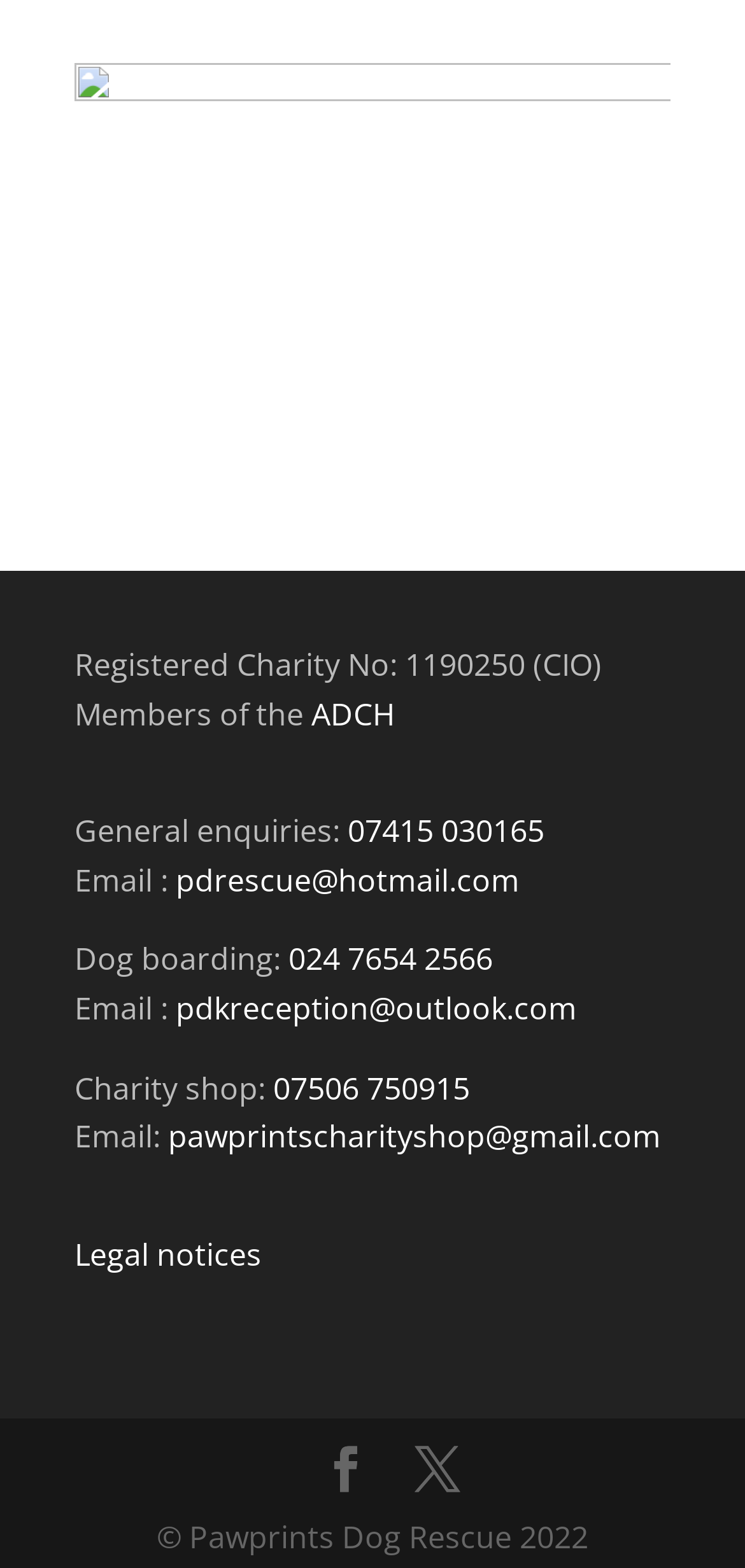Identify the bounding box coordinates of the element to click to follow this instruction: 'Read the legal notices'. Ensure the coordinates are four float values between 0 and 1, provided as [left, top, right, bottom].

[0.1, 0.786, 0.351, 0.813]